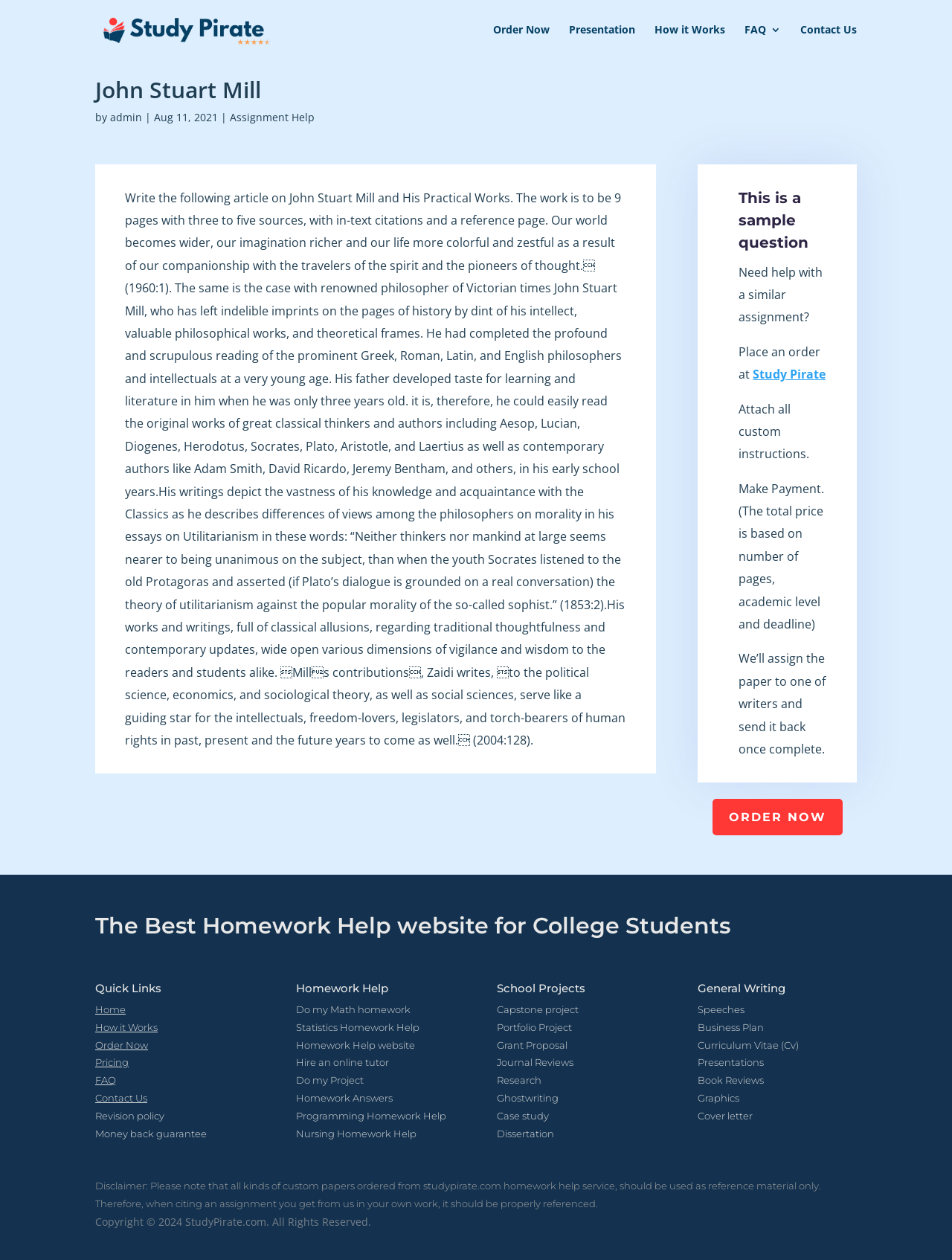Respond to the question with just a single word or phrase: 
What is the topic of the sample question?

John Stuart Mill